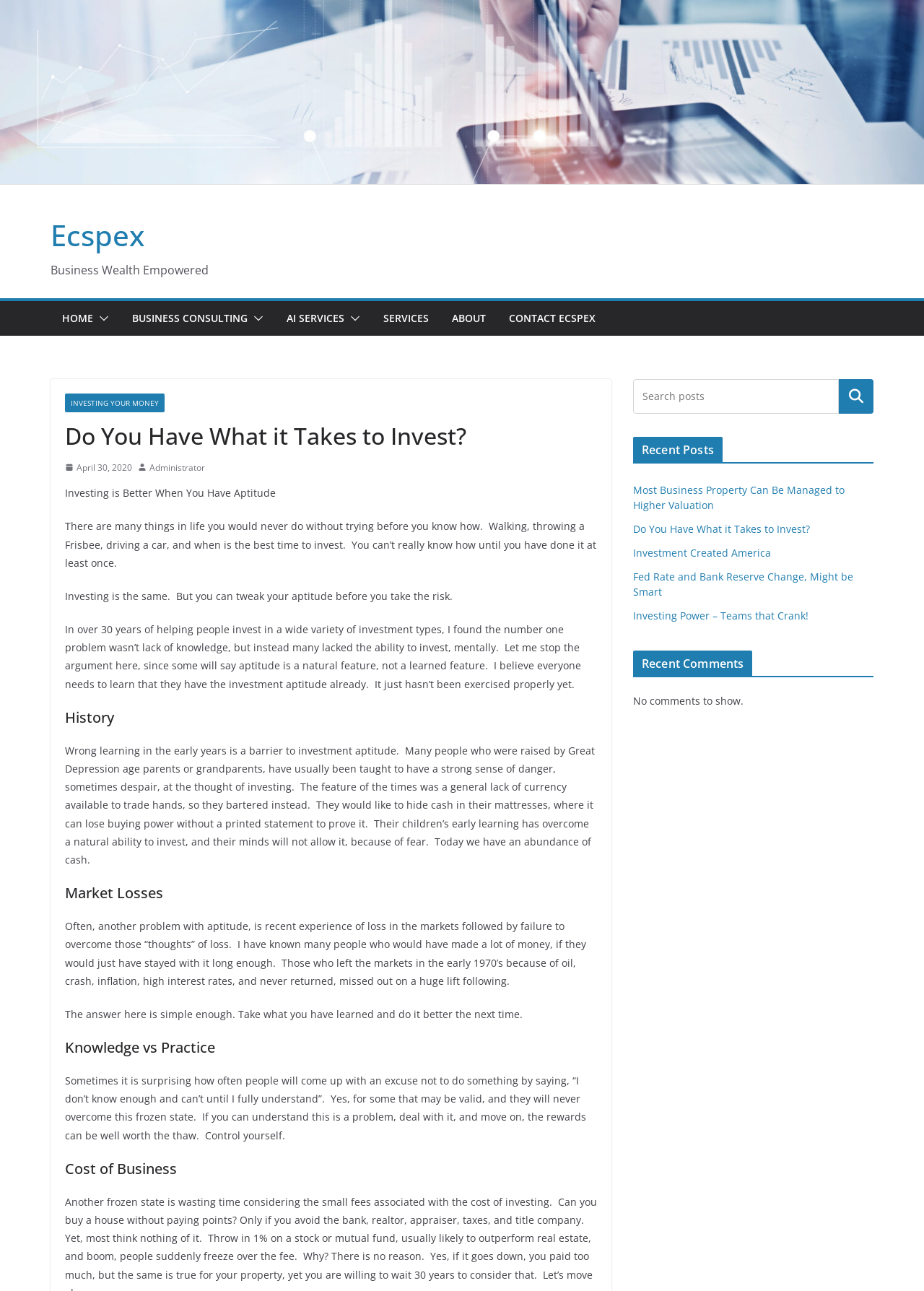Predict the bounding box coordinates of the area that should be clicked to accomplish the following instruction: "Search for something". The bounding box coordinates should consist of four float numbers between 0 and 1, i.e., [left, top, right, bottom].

[0.908, 0.294, 0.945, 0.321]